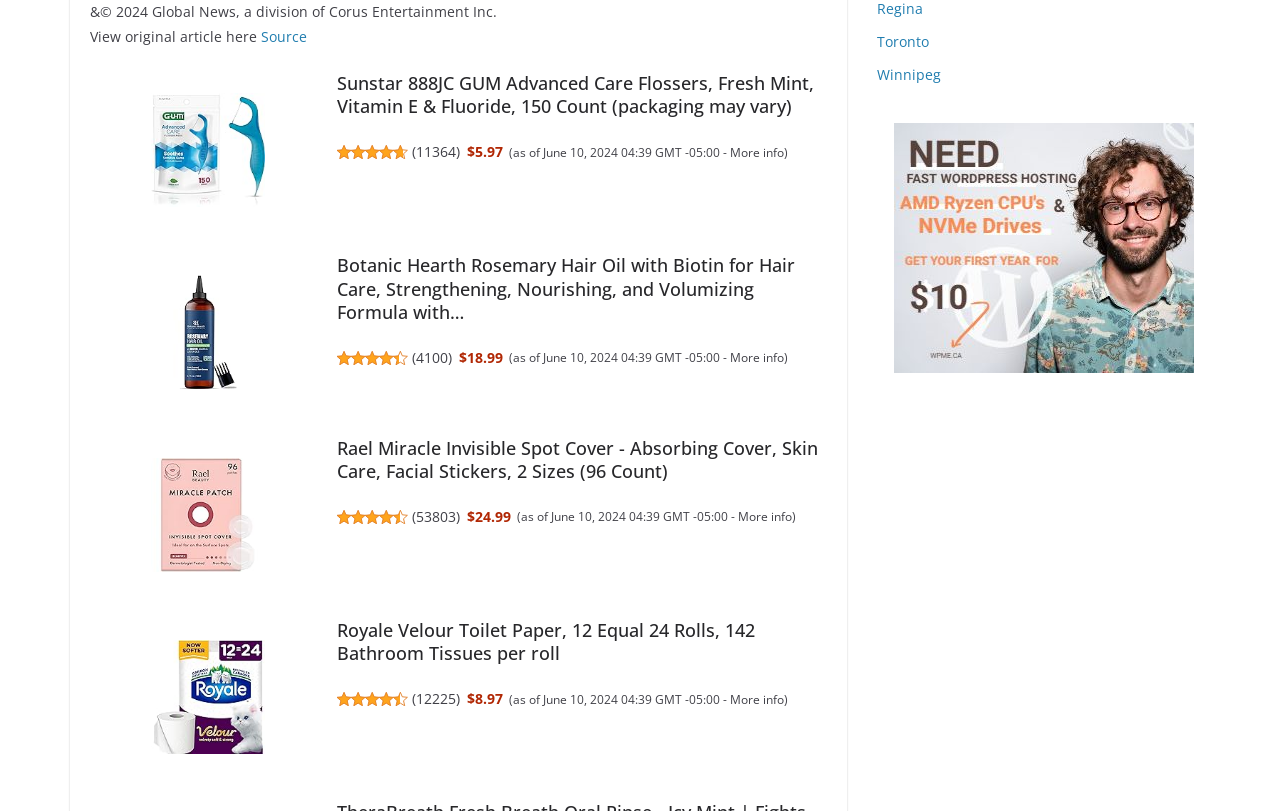Use one word or a short phrase to answer the question provided: 
How many reviews does Sunstar 888JC GUM Advanced Care Flossers have?

11364